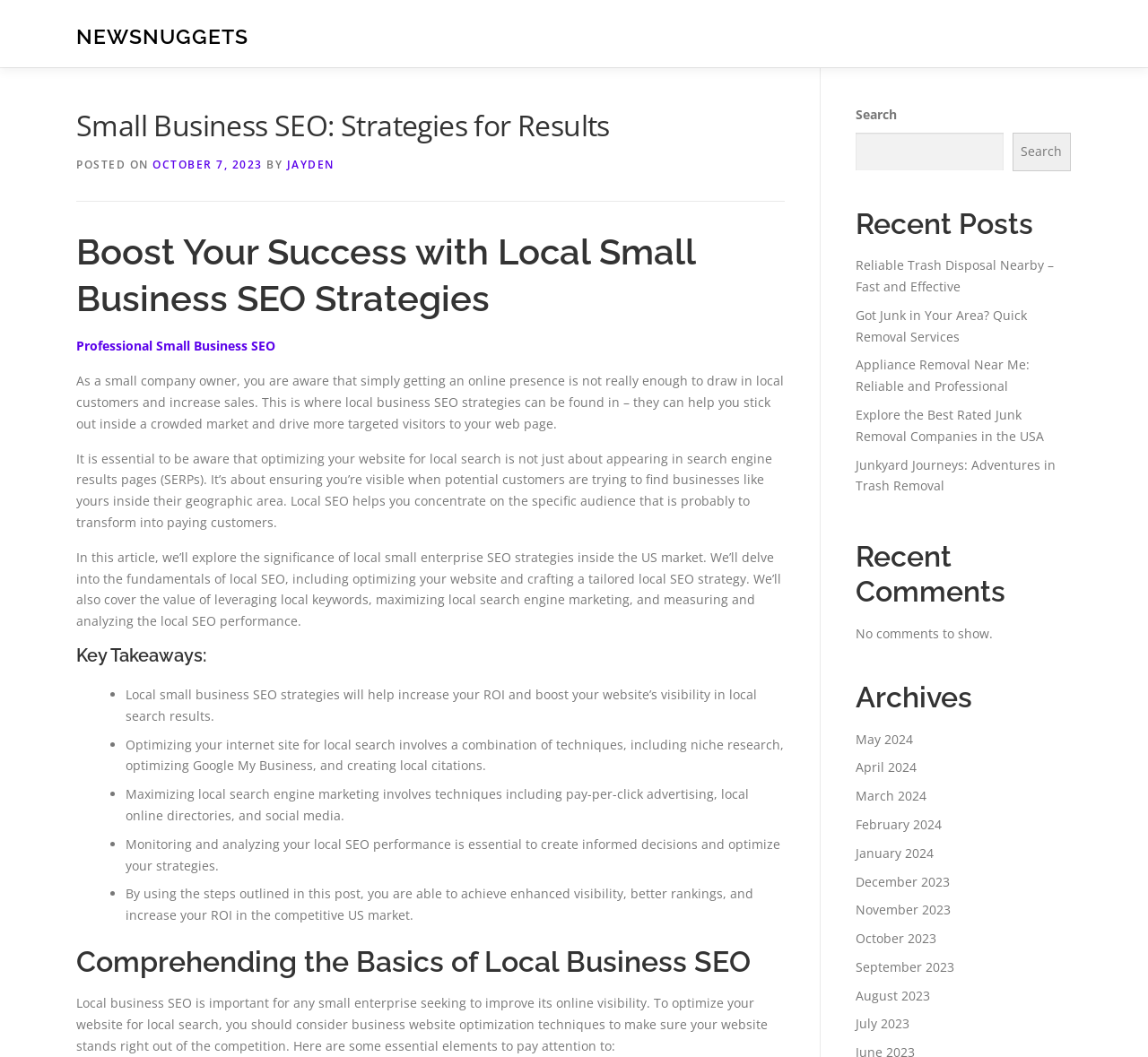Please determine the bounding box coordinates of the section I need to click to accomplish this instruction: "Click on the 'NEWSNUGGETS' link".

[0.066, 0.023, 0.216, 0.046]